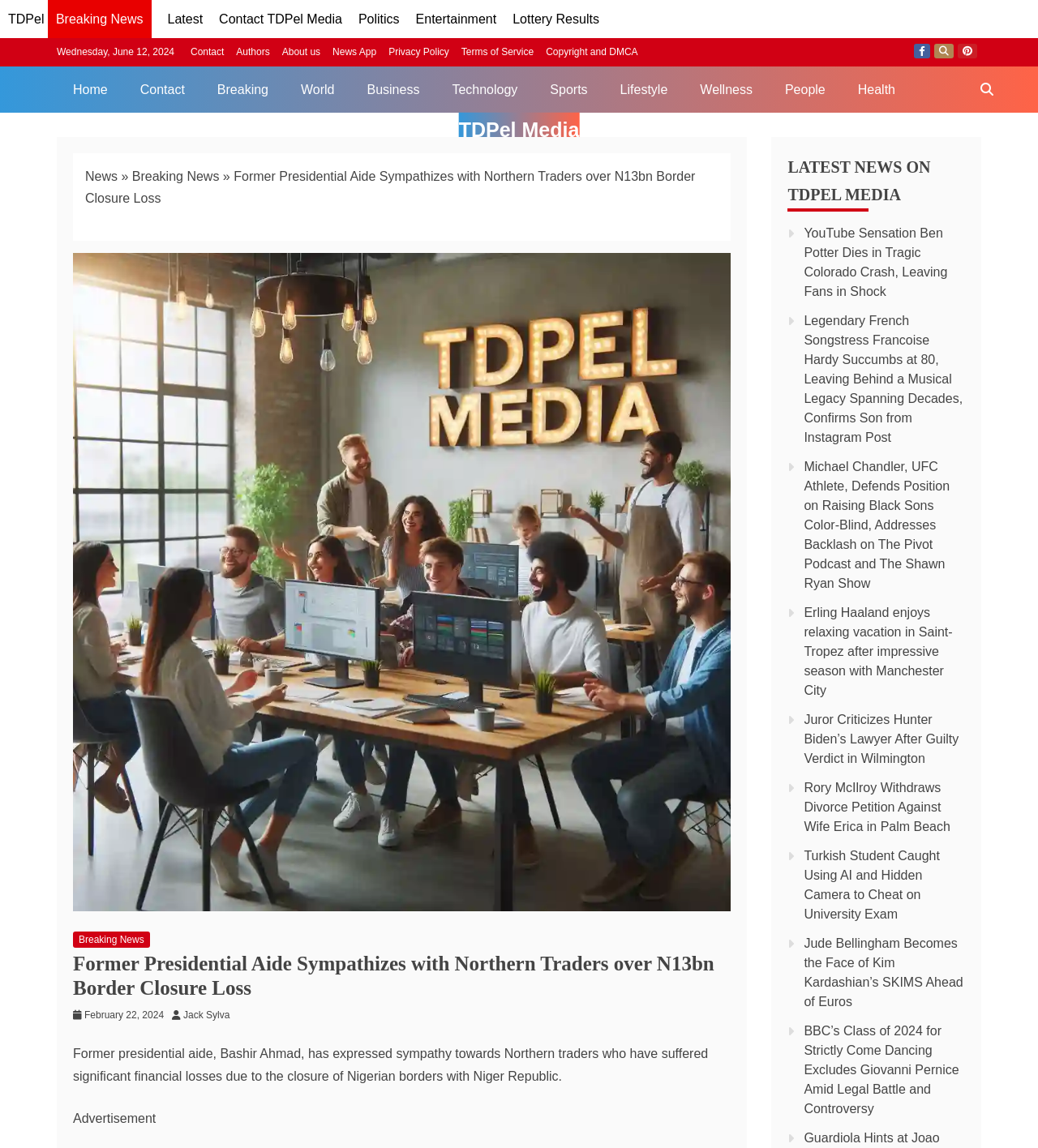Given the webpage screenshot, identify the bounding box of the UI element that matches this description: "August 14, 2023February 22, 2024".

[0.081, 0.879, 0.158, 0.889]